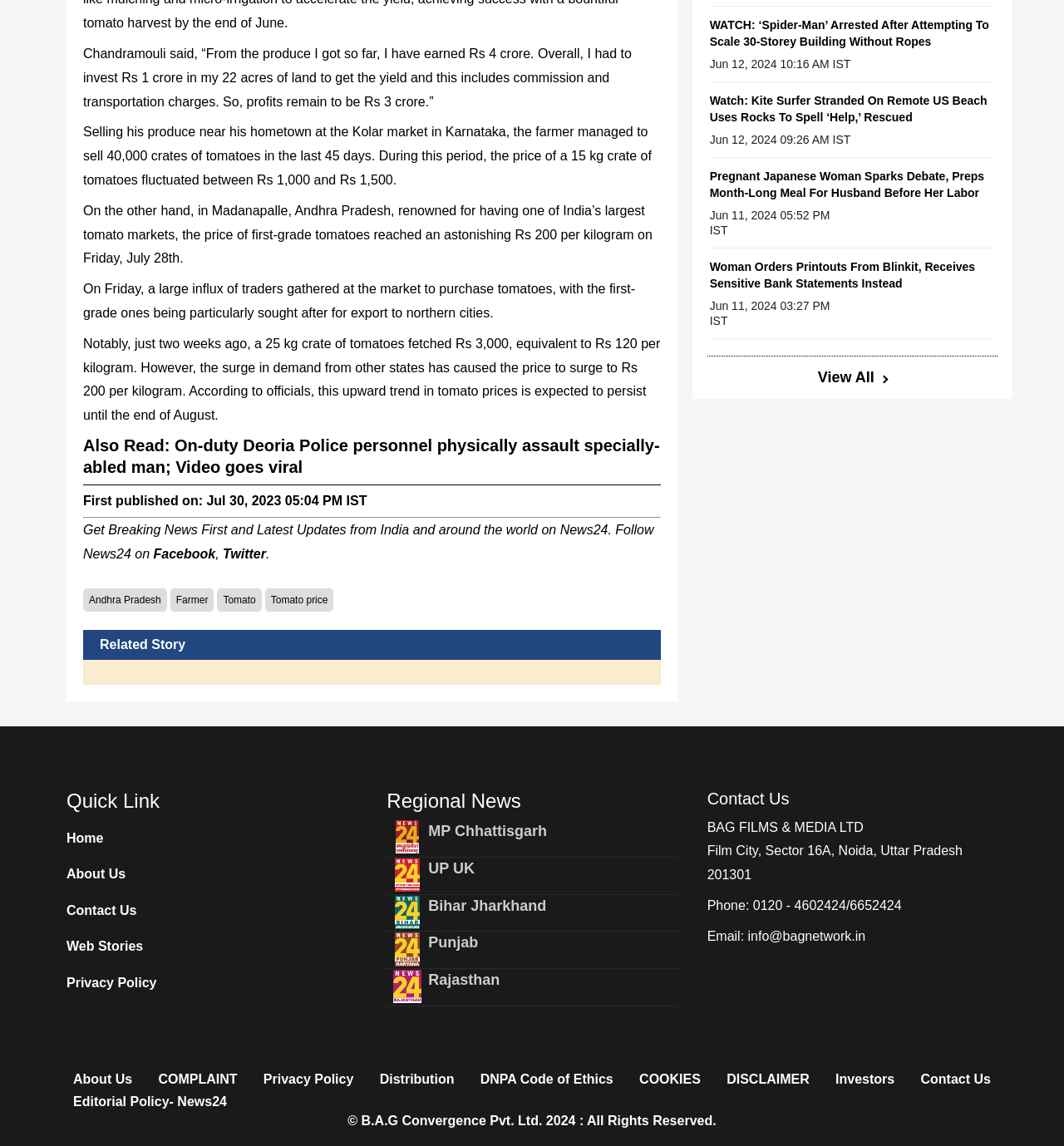Can you find the bounding box coordinates for the UI element given this description: "Contact Us"? Provide the coordinates as four float numbers between 0 and 1: [left, top, right, bottom].

[0.062, 0.785, 0.185, 0.805]